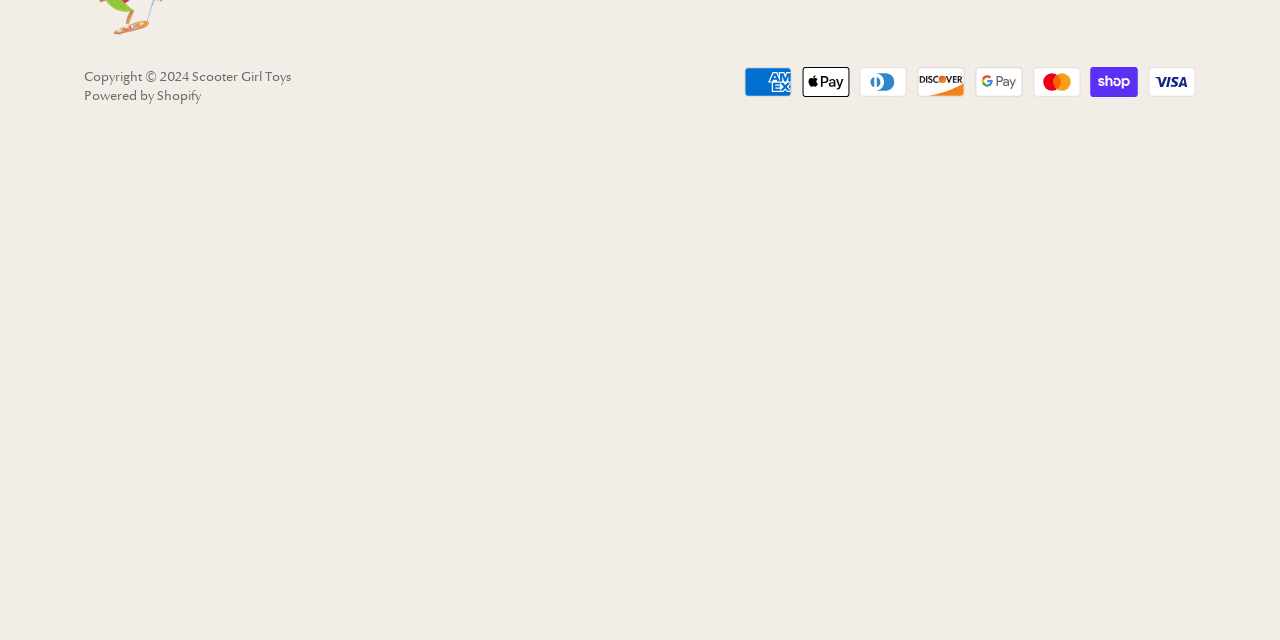From the given element description: "Powered by Shopify", find the bounding box for the UI element. Provide the coordinates as four float numbers between 0 and 1, in the order [left, top, right, bottom].

[0.066, 0.135, 0.157, 0.163]